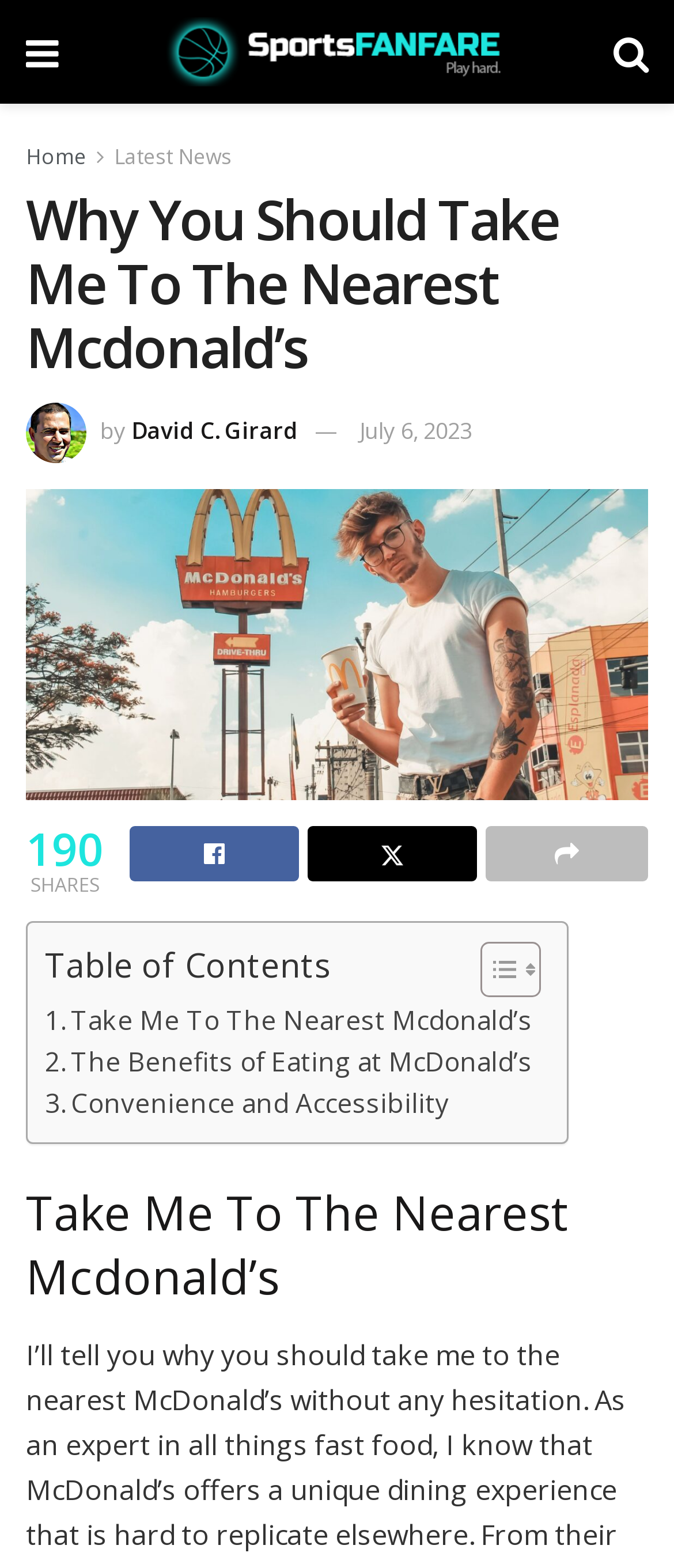Please locate the clickable area by providing the bounding box coordinates to follow this instruction: "Click on the 'Take Me To The Nearest Mcdonald’s' link".

[0.067, 0.637, 0.79, 0.663]